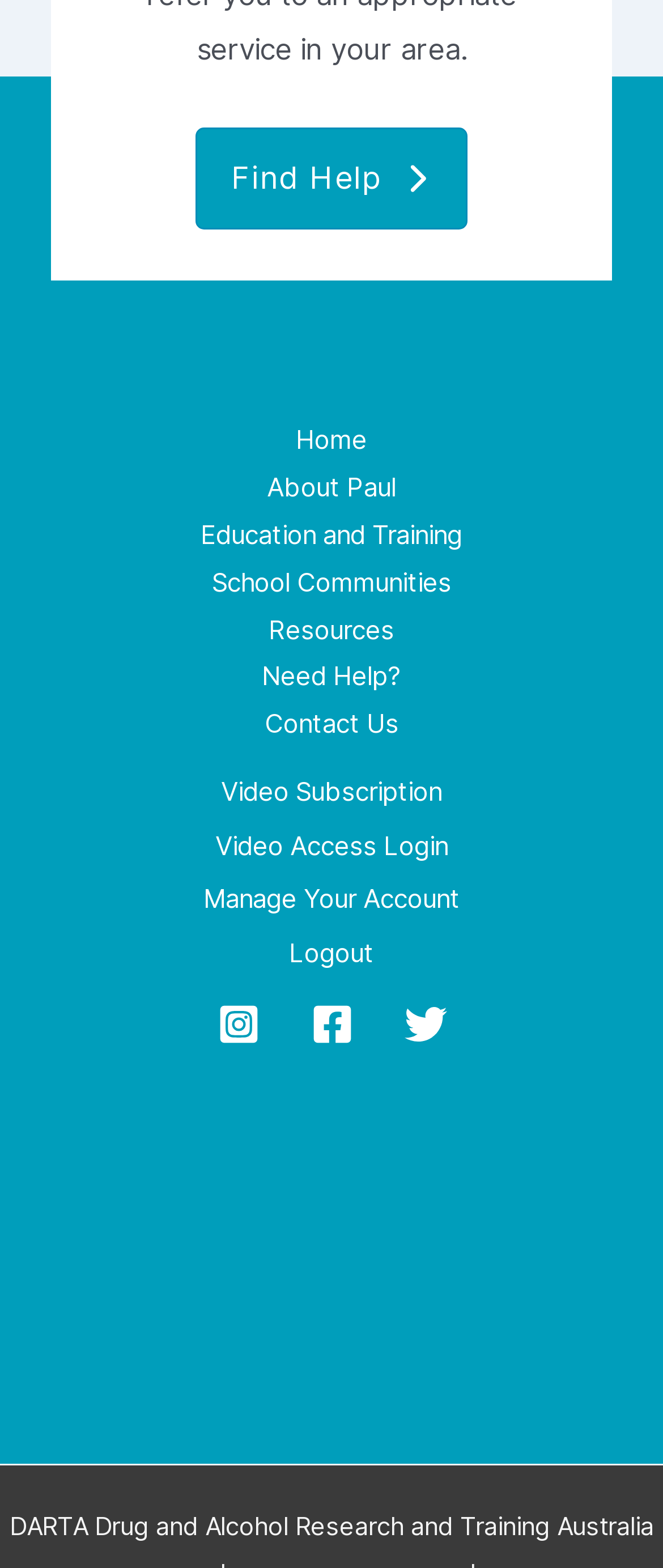Provide the bounding box coordinates of the UI element this sentence describes: "Manage Your Account".

[0.306, 0.563, 0.694, 0.583]